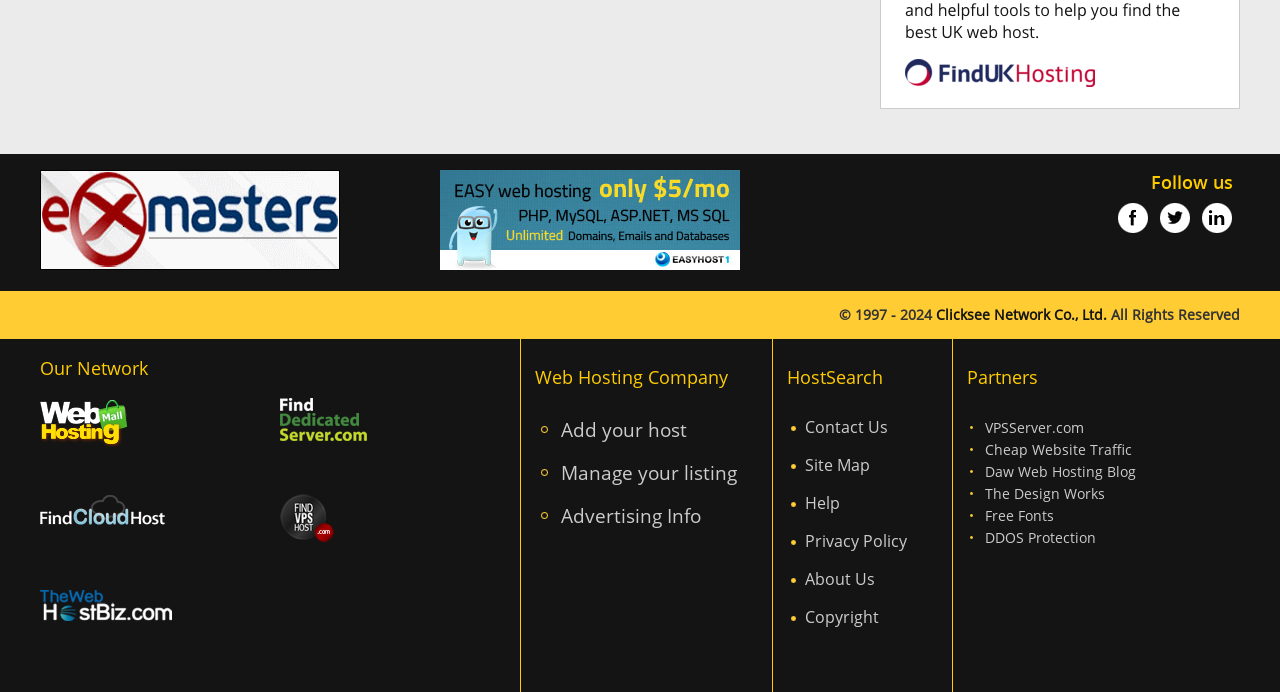Locate the bounding box coordinates of the element to click to perform the following action: 'Add your host to the web hosting company'. The coordinates should be given as four float values between 0 and 1, in the form of [left, top, right, bottom].

[0.438, 0.6, 0.537, 0.639]